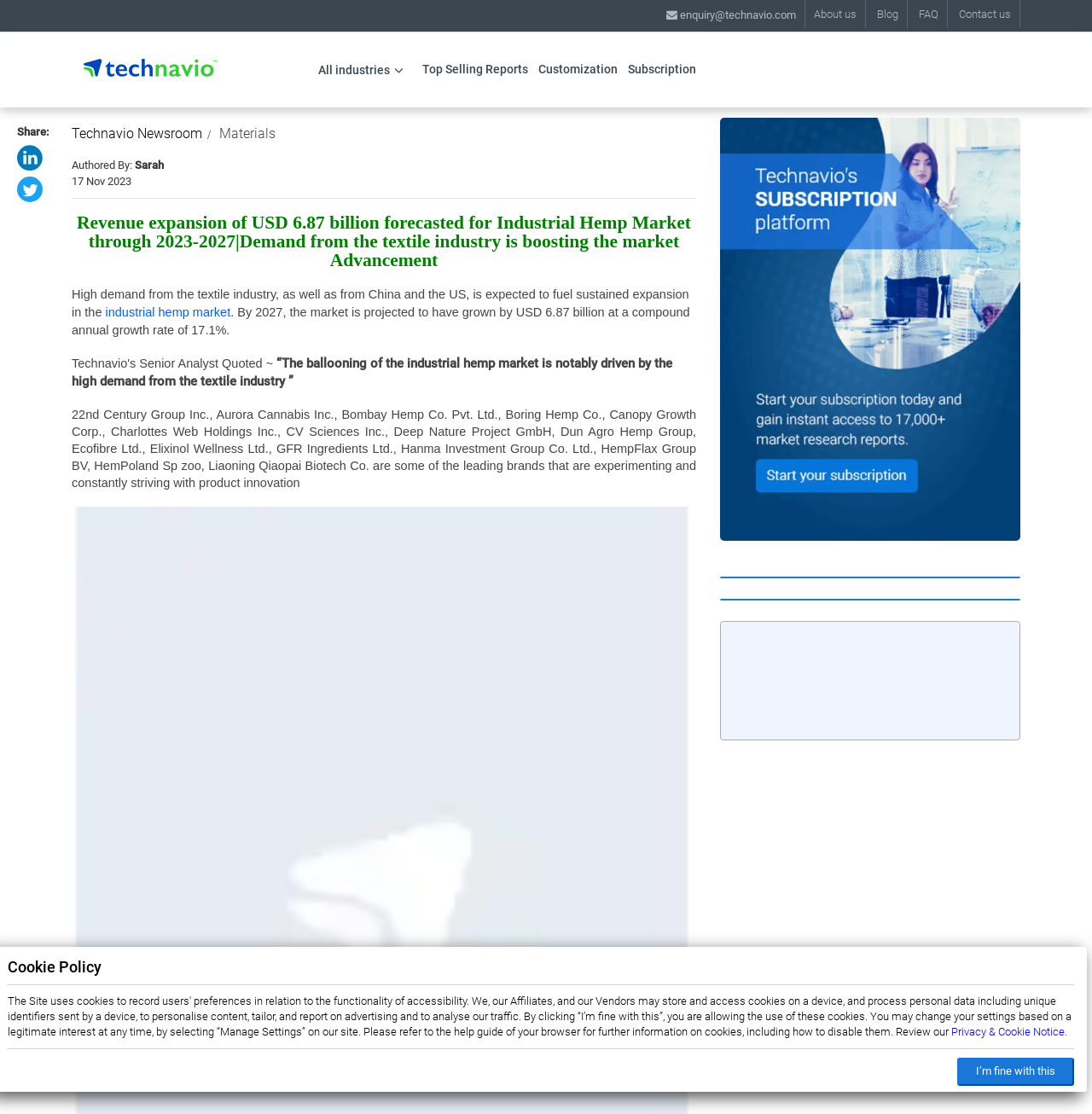Please locate the bounding box coordinates of the element that needs to be clicked to achieve the following instruction: "View Top Selling Reports". The coordinates should be four float numbers between 0 and 1, i.e., [left, top, right, bottom].

[0.386, 0.056, 0.483, 0.068]